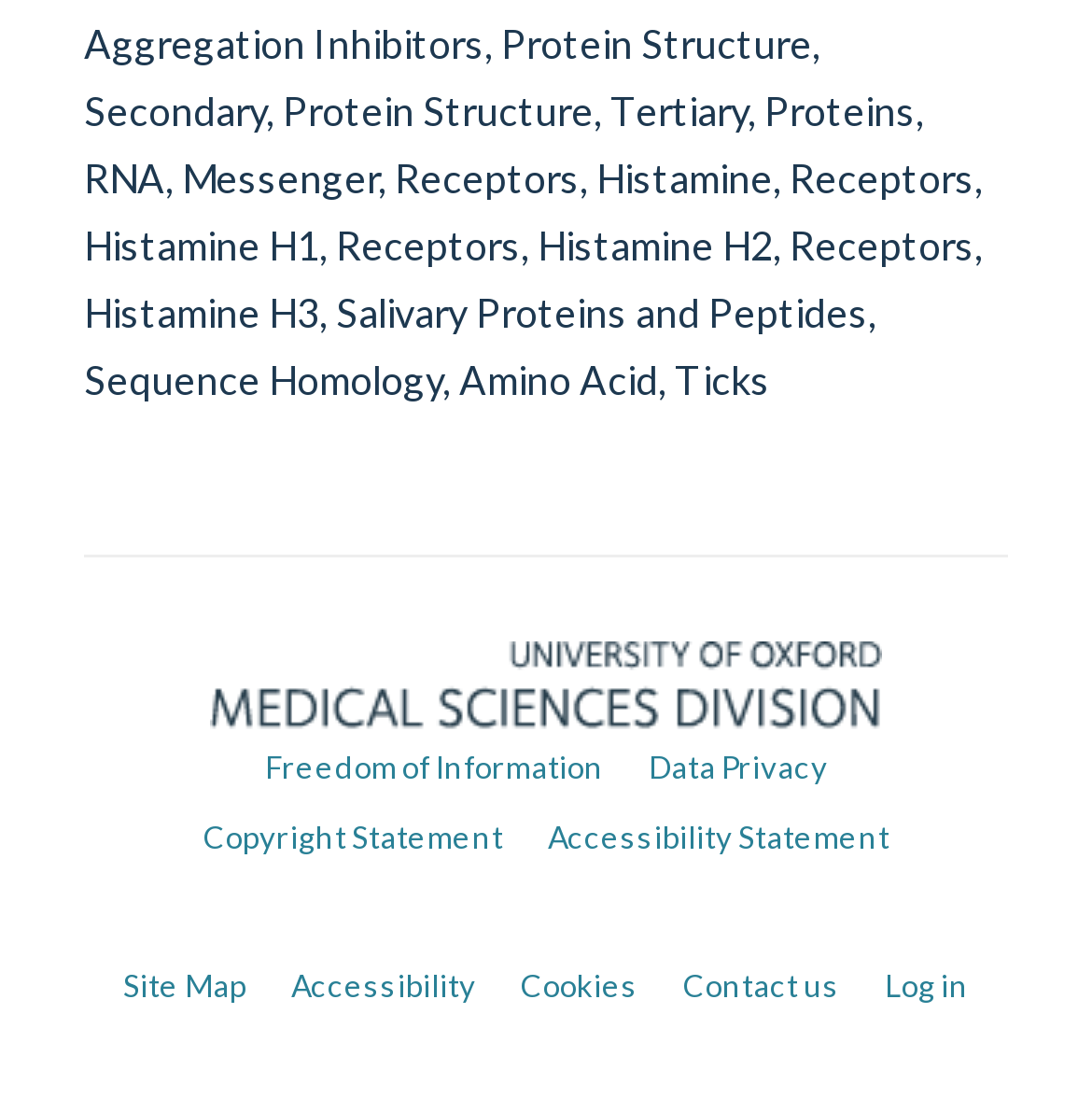Please determine the bounding box coordinates of the section I need to click to accomplish this instruction: "Learn about Freedom of Information".

[0.242, 0.682, 0.553, 0.715]